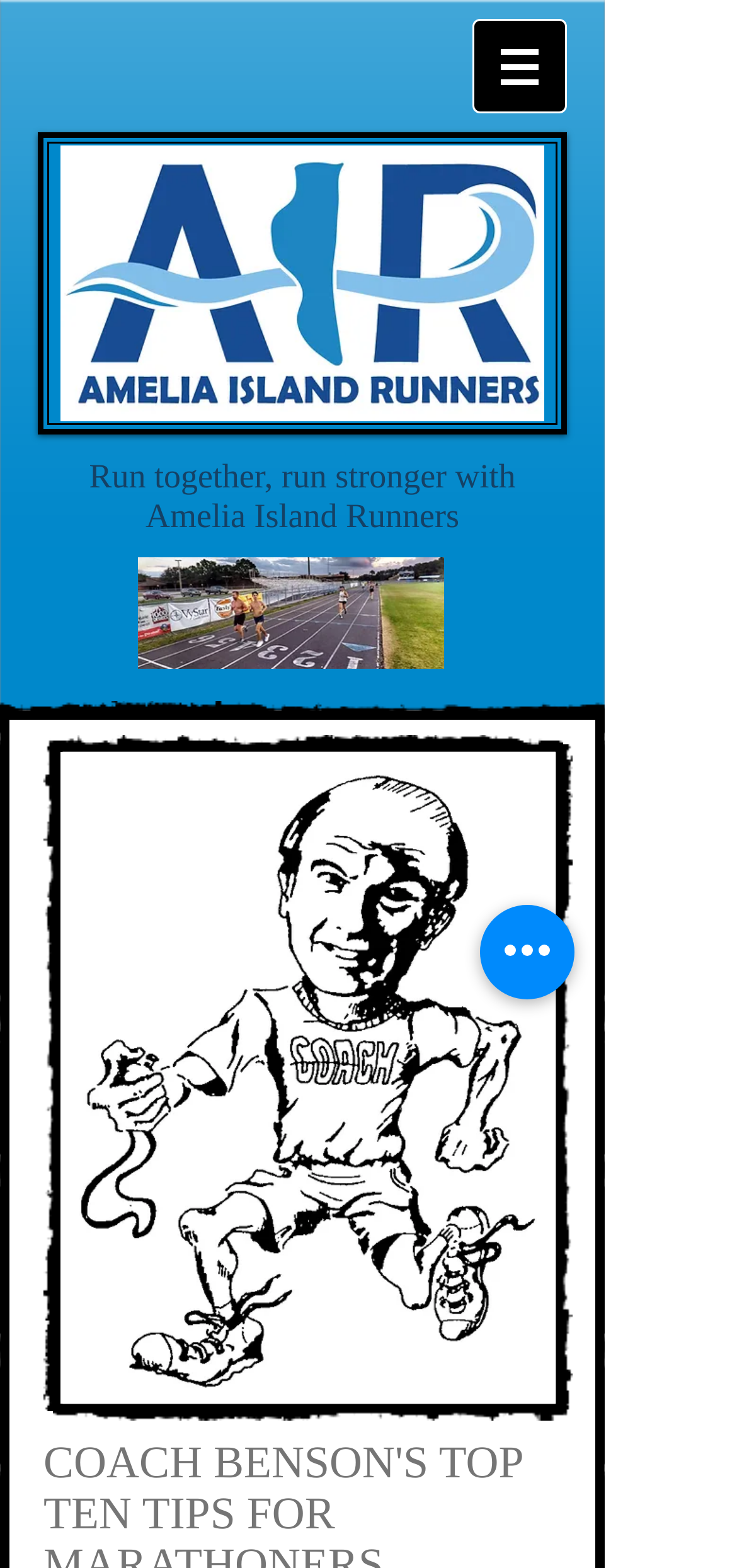Answer the question with a single word or phrase: 
What is the purpose of the button on the top right?

Site navigation